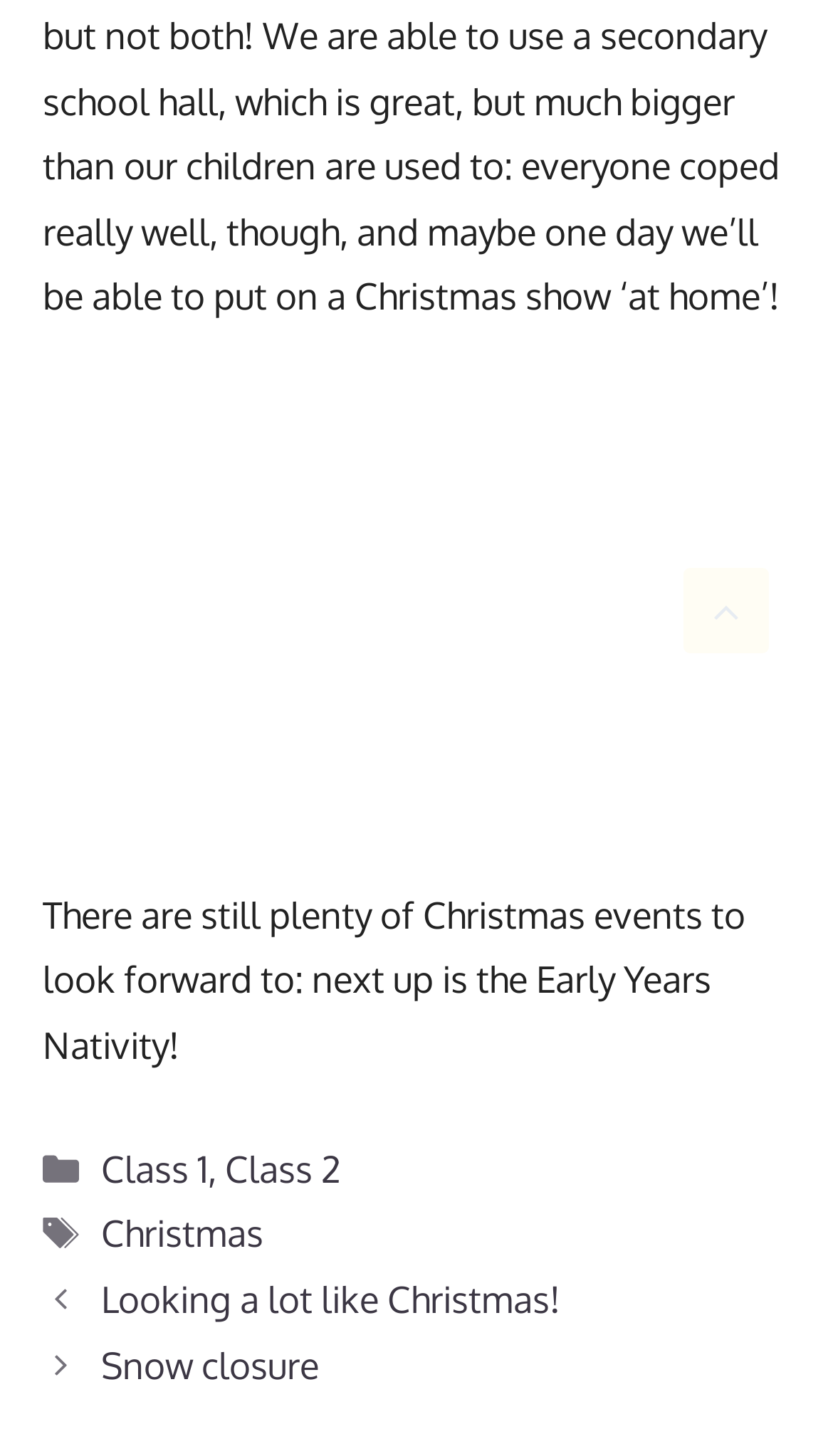What is the next Christmas event?
Refer to the screenshot and answer in one word or phrase.

Early Years Nativity